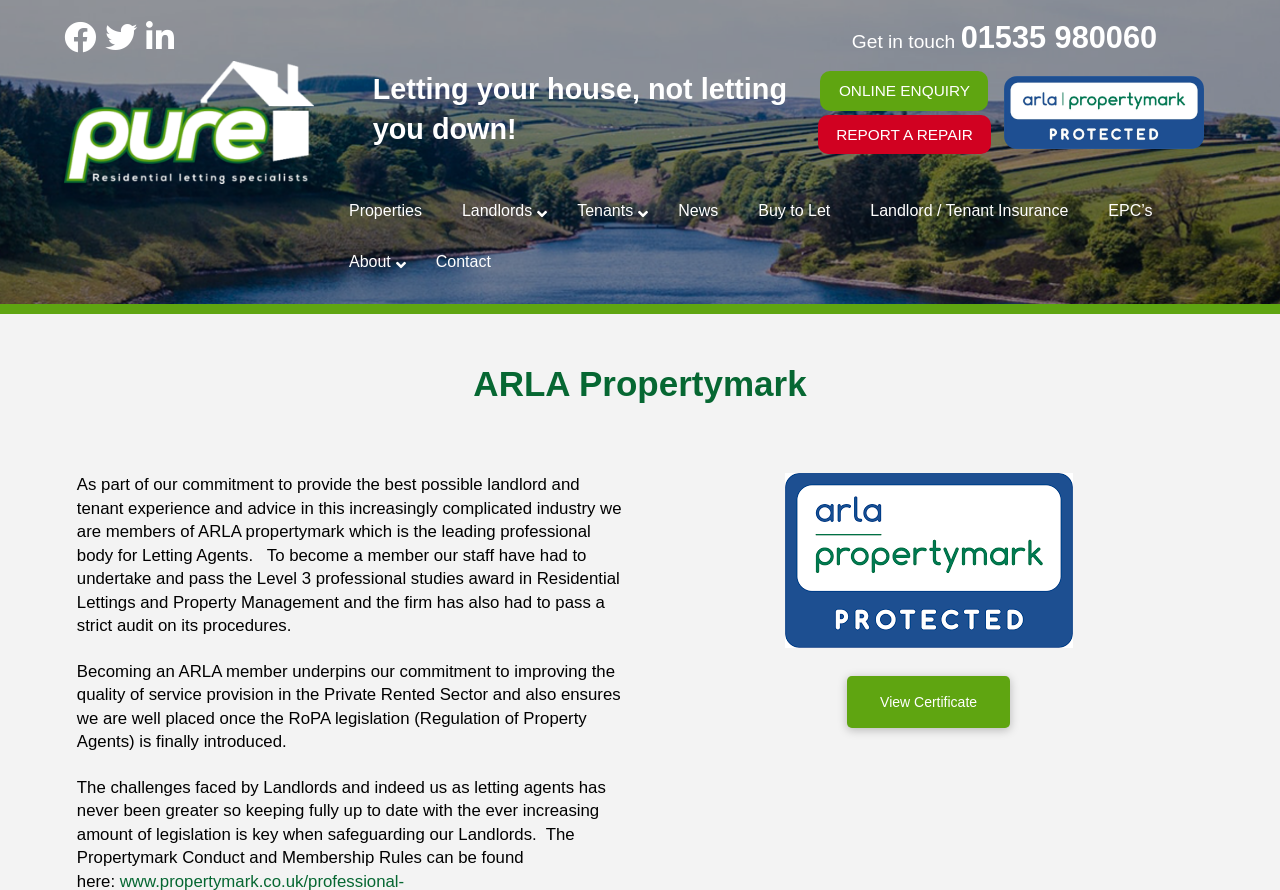Using the element description Report a Repair, predict the bounding box coordinates for the UI element. Provide the coordinates in (top-left x, top-left y, bottom-right x, bottom-right y) format with values ranging from 0 to 1.

[0.639, 0.129, 0.774, 0.173]